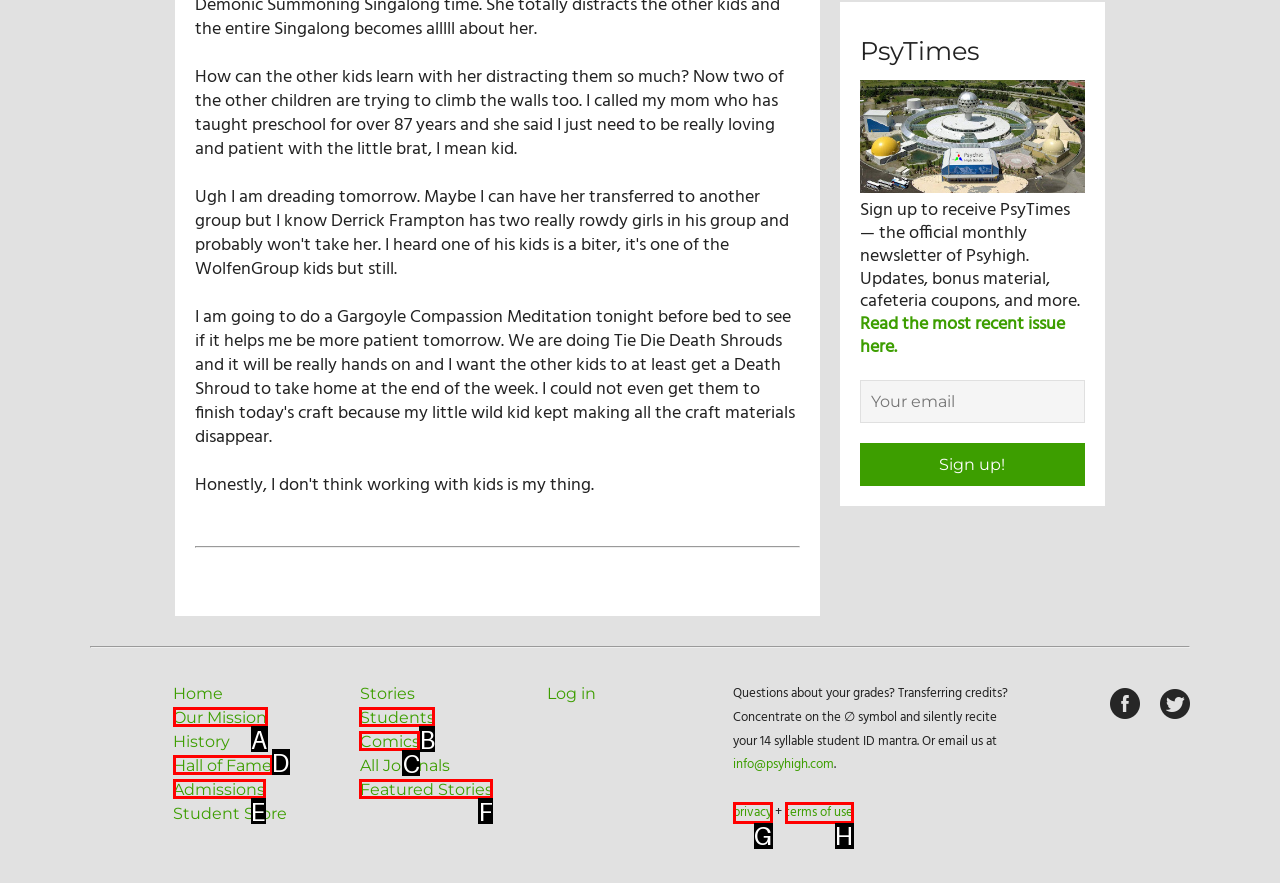Find the HTML element that matches the description: terms of use. Answer using the letter of the best match from the available choices.

H